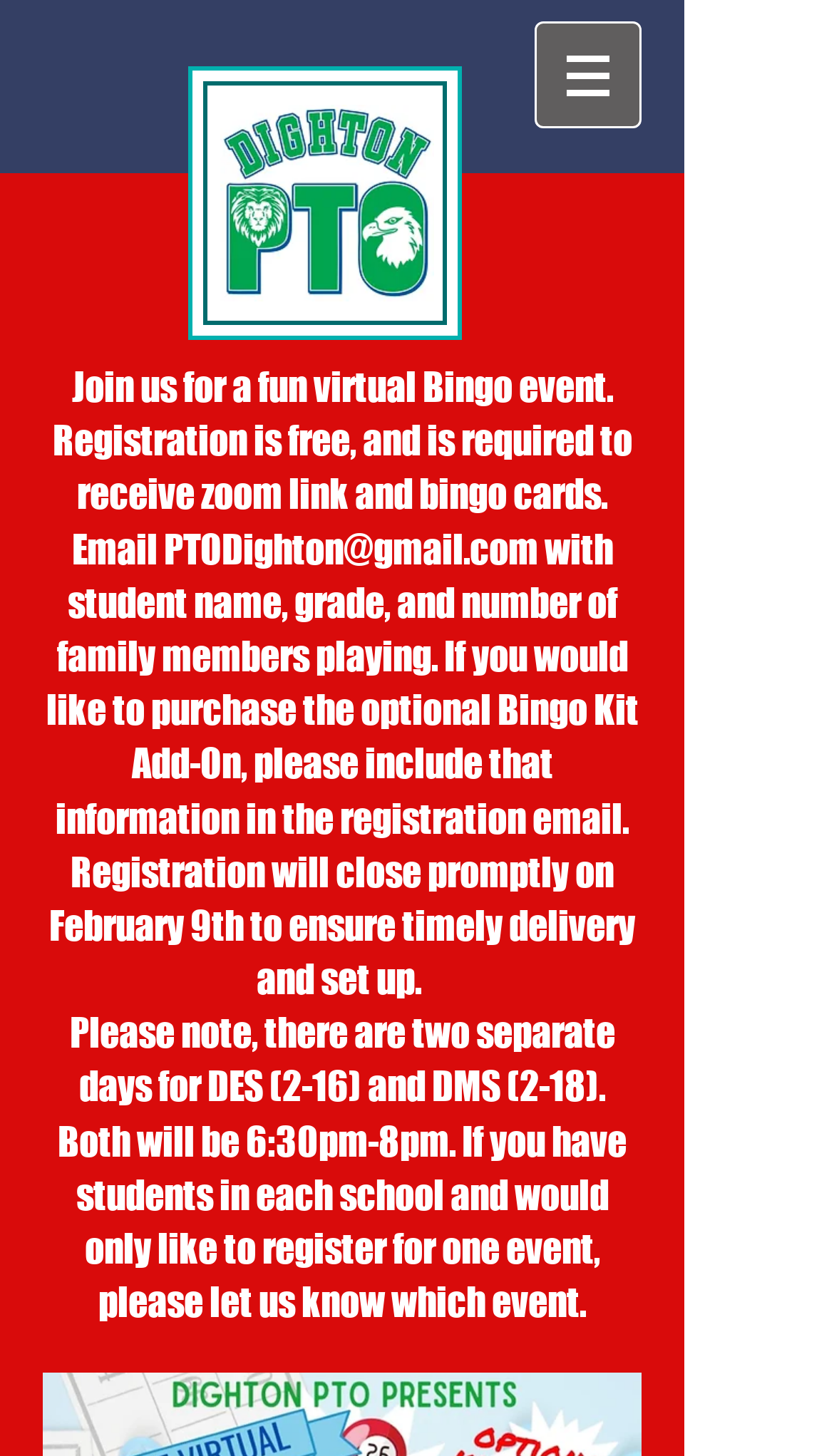What is the optional add-on for the event?
Use the screenshot to answer the question with a single word or phrase.

Bingo Kit